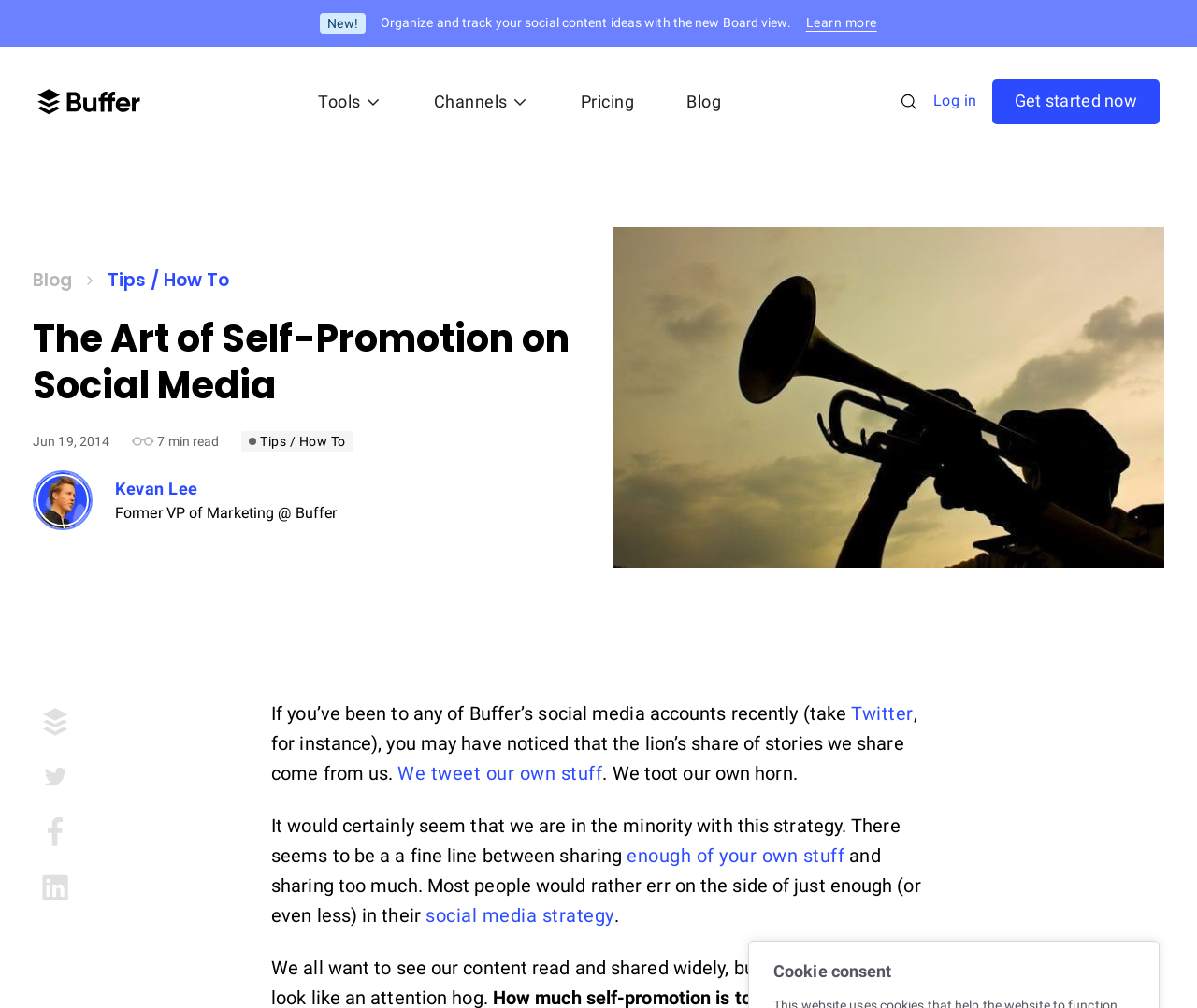Locate the bounding box coordinates of the element to click to perform the following action: 'Click on the 'Learn more' link'. The coordinates should be given as four float values between 0 and 1, in the form of [left, top, right, bottom].

[0.673, 0.011, 0.733, 0.035]